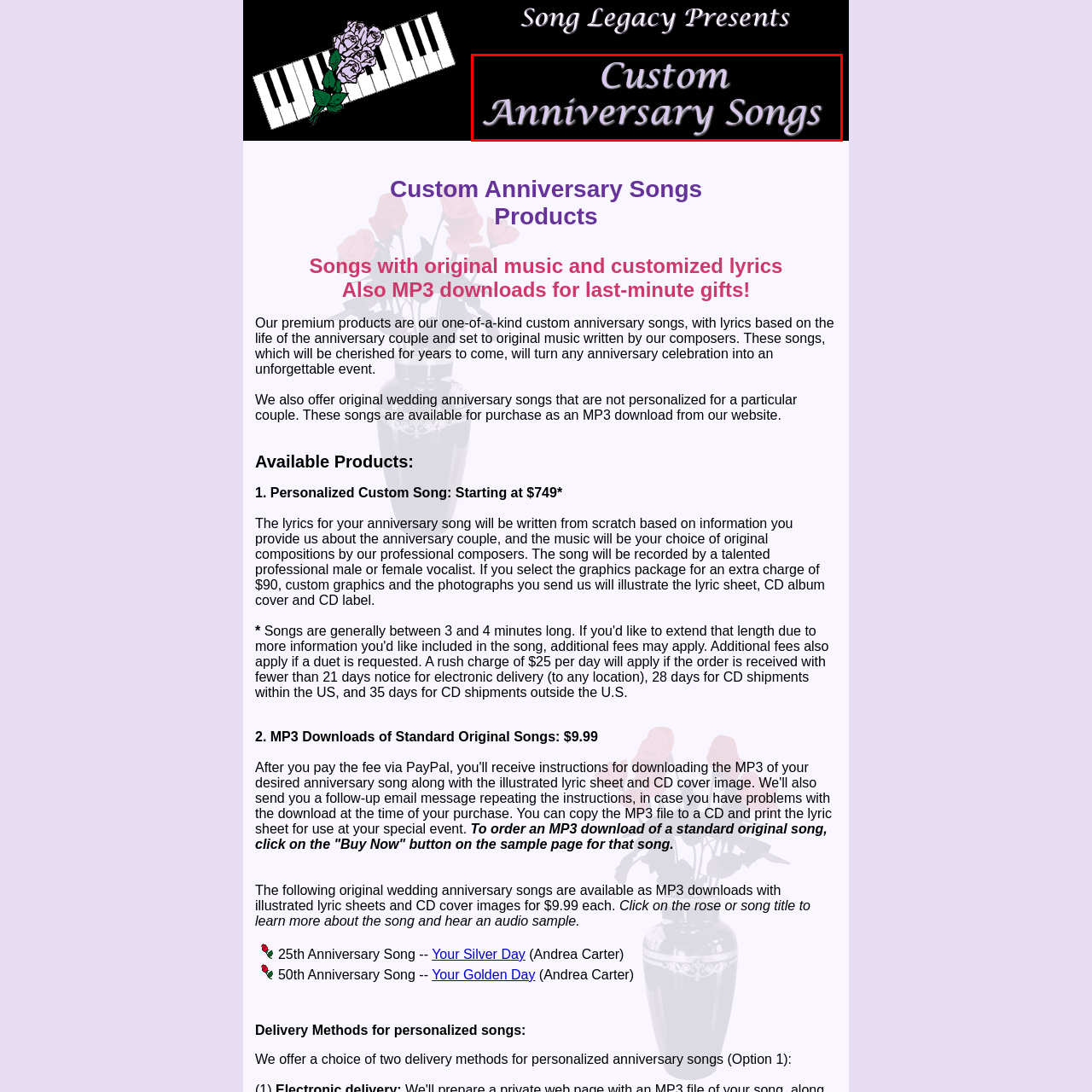Pay attention to the image encased in the red boundary and reply to the question using a single word or phrase:
Is the custom music service offered by Song Legacy limited to anniversary celebrations?

No